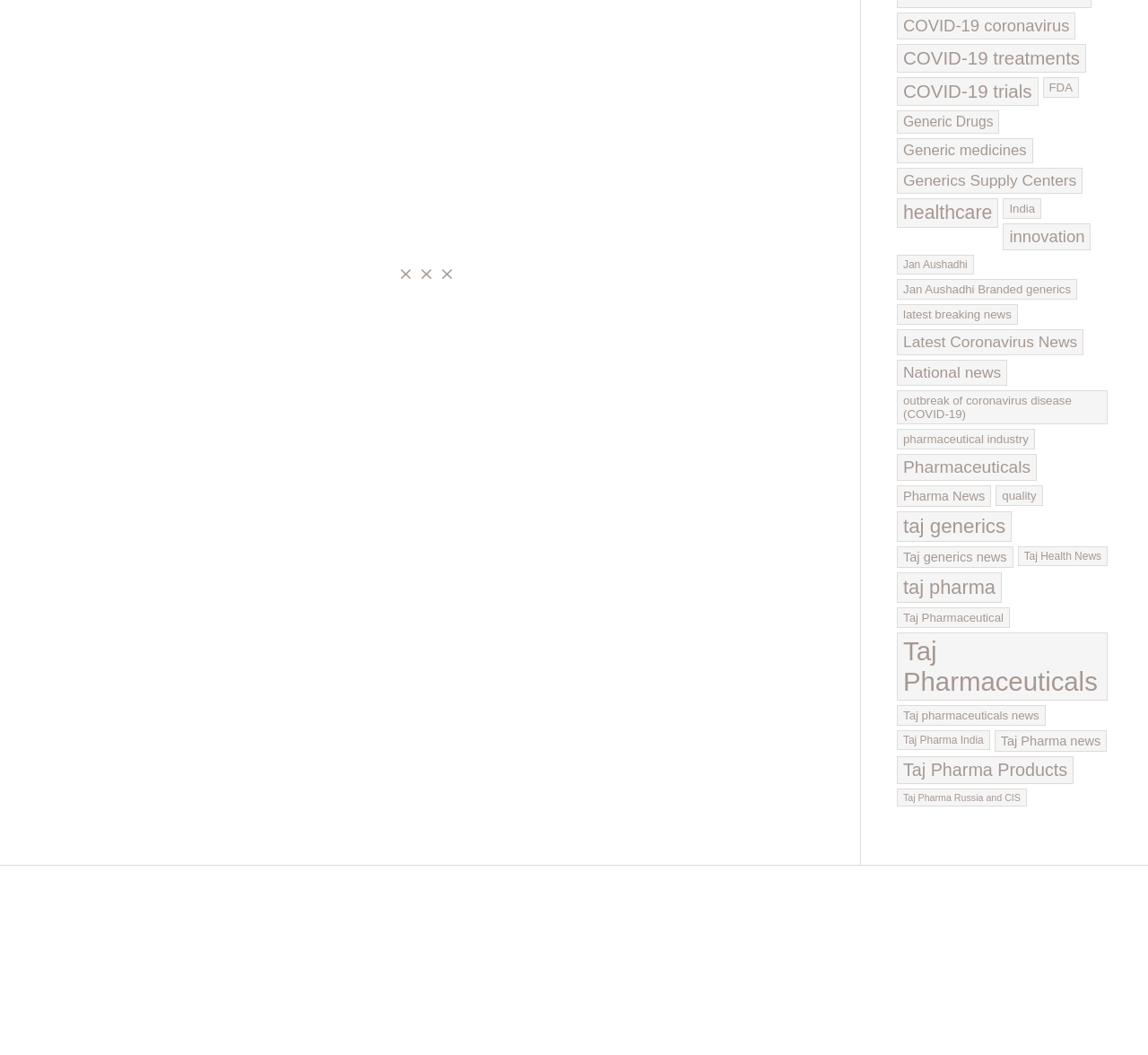What is the dosage form of the injection?
Based on the image content, provide your answer in one word or a short phrase.

Dry Powder for Injection (Sterile)